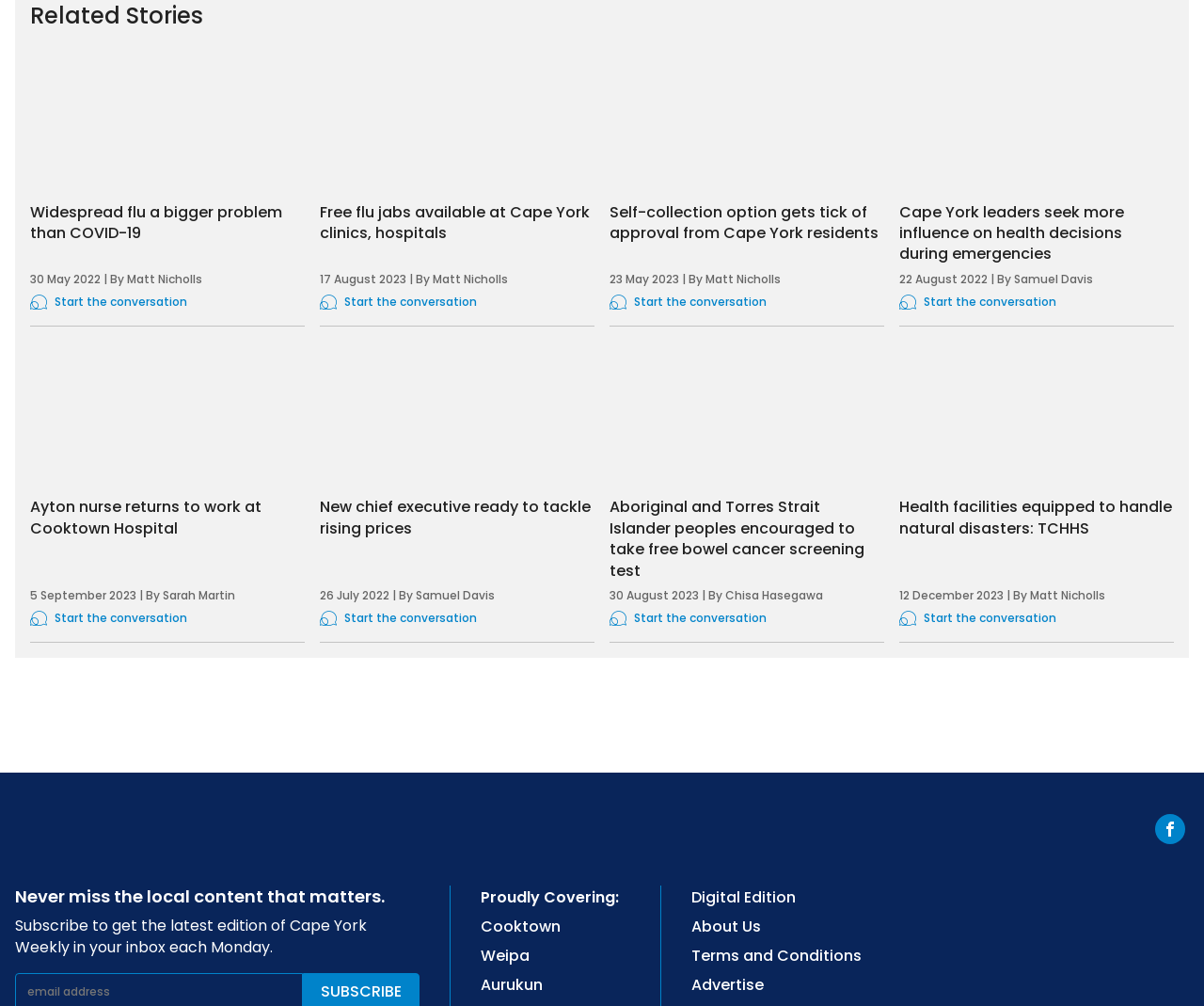Determine the bounding box coordinates for the area you should click to complete the following instruction: "View the latest news from Cape York".

[0.506, 0.34, 0.734, 0.483]